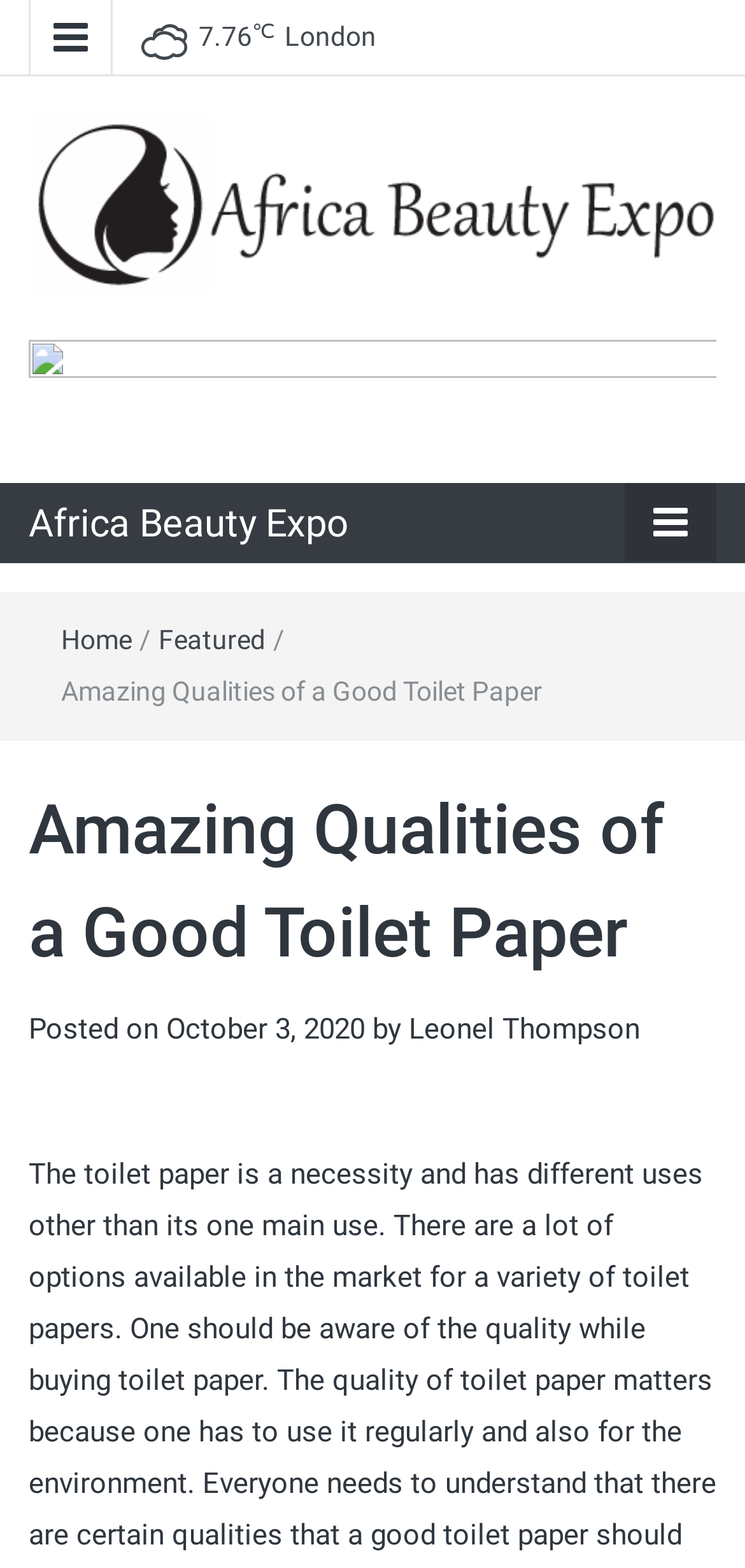Use the details in the image to answer the question thoroughly: 
What is the icon at the bottom right of the webpage?

I found the icon at the bottom right of the webpage which is 'uf106'.